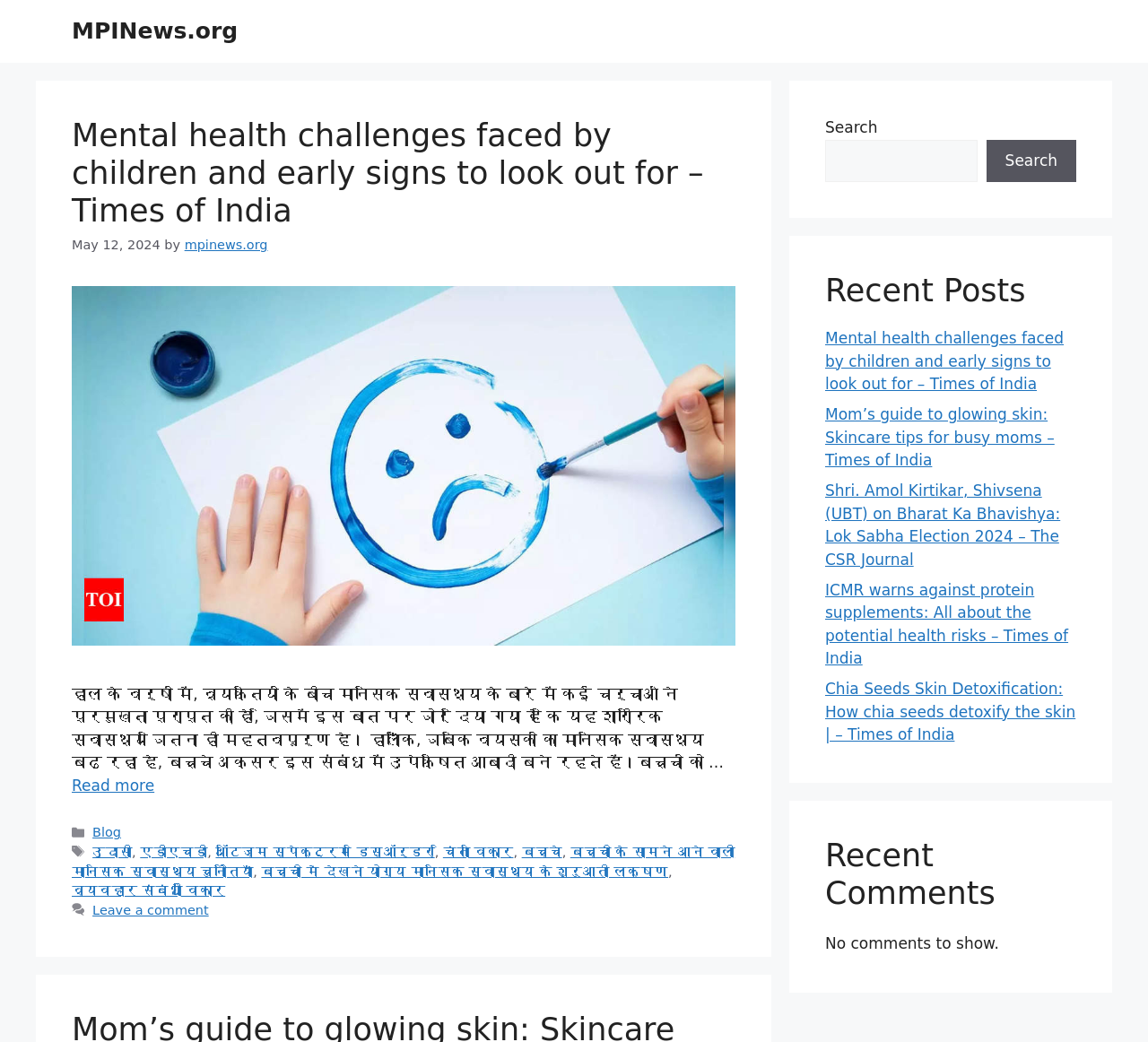Pinpoint the bounding box coordinates of the clickable element to carry out the following instruction: "View recent posts."

[0.719, 0.261, 0.938, 0.297]